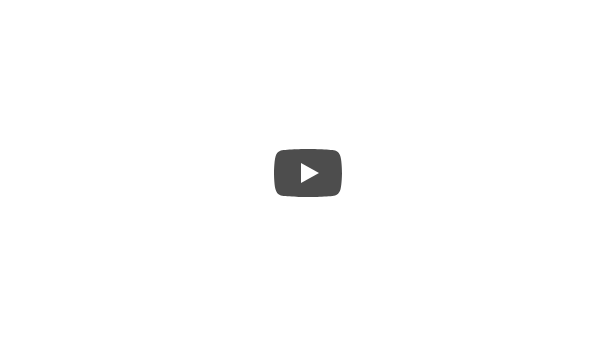Utilize the details in the image to give a detailed response to the question: What is the purpose of the video?

The purpose of the video is to provide further insights into how carbon-neutral fuels can aid in achieving net-zero emissions by utilizing existing resources and minimizing new emissions, as indicated by the surrounding content.